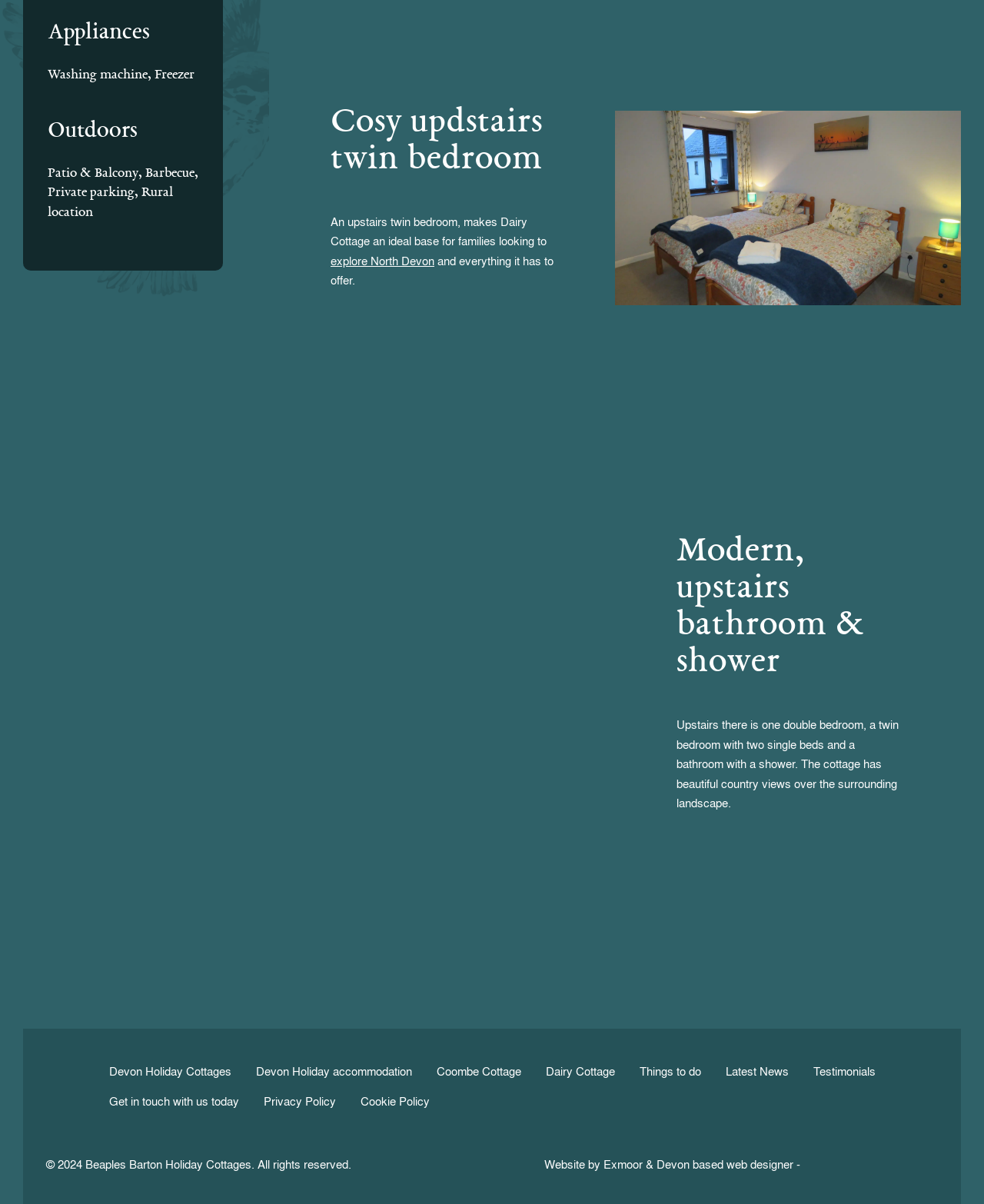With reference to the image, please provide a detailed answer to the following question: What is the location of the cottage?

I found this answer by reading the text 'makes Dairy Cottage an ideal base for families looking to explore North Devon' which implies that the cottage is located in North Devon.